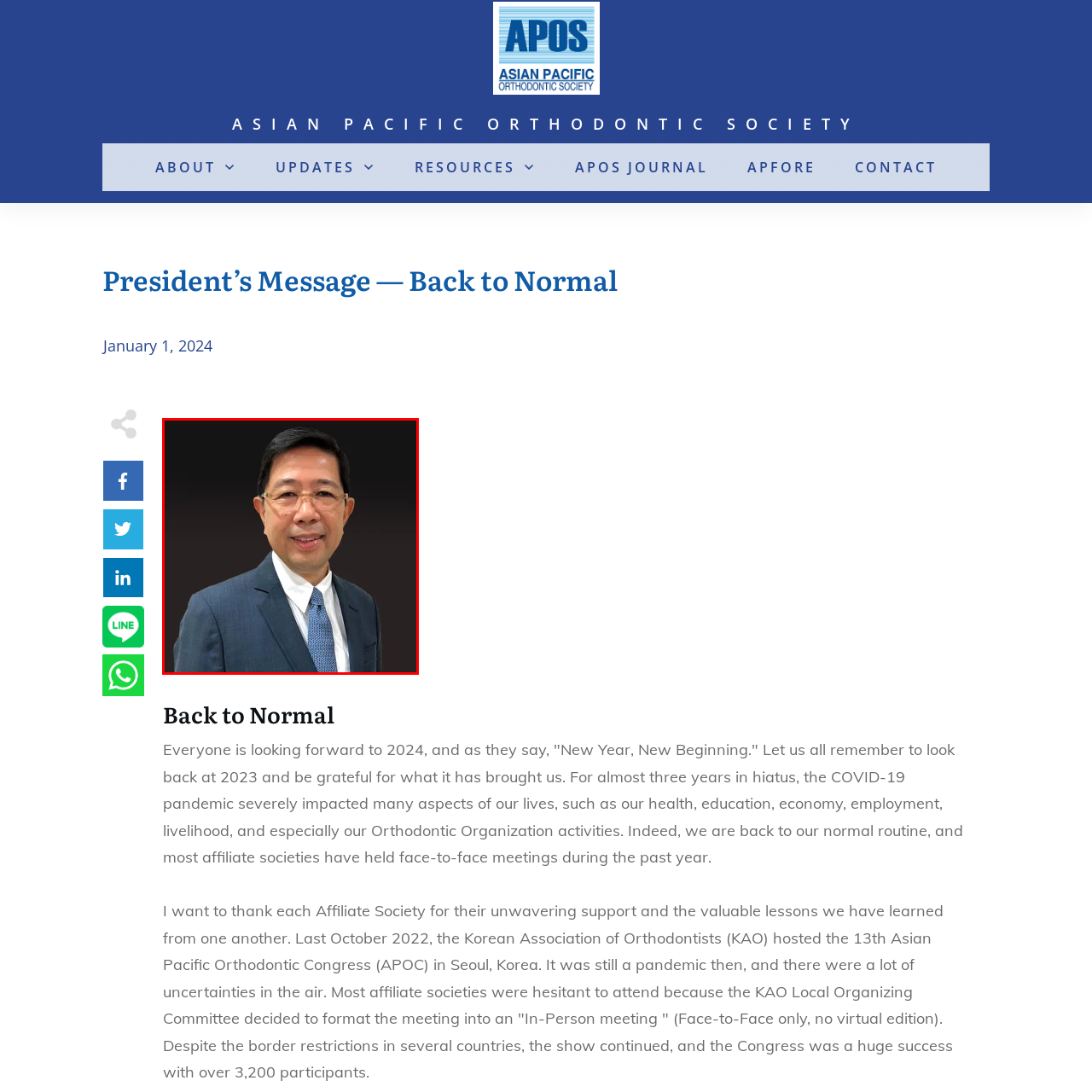What is the context of the image?
Assess the image contained within the red bounding box and give a detailed answer based on the visual elements present in the image.

The context of the image is related to the 'President's Message — Back to Normal' section, which reflects on a year of recovery and resilience in the orthodontic community following the pandemic. The individual in the image may represent leadership or a prominent figure in the Asian Pacific Orthodontic Society.